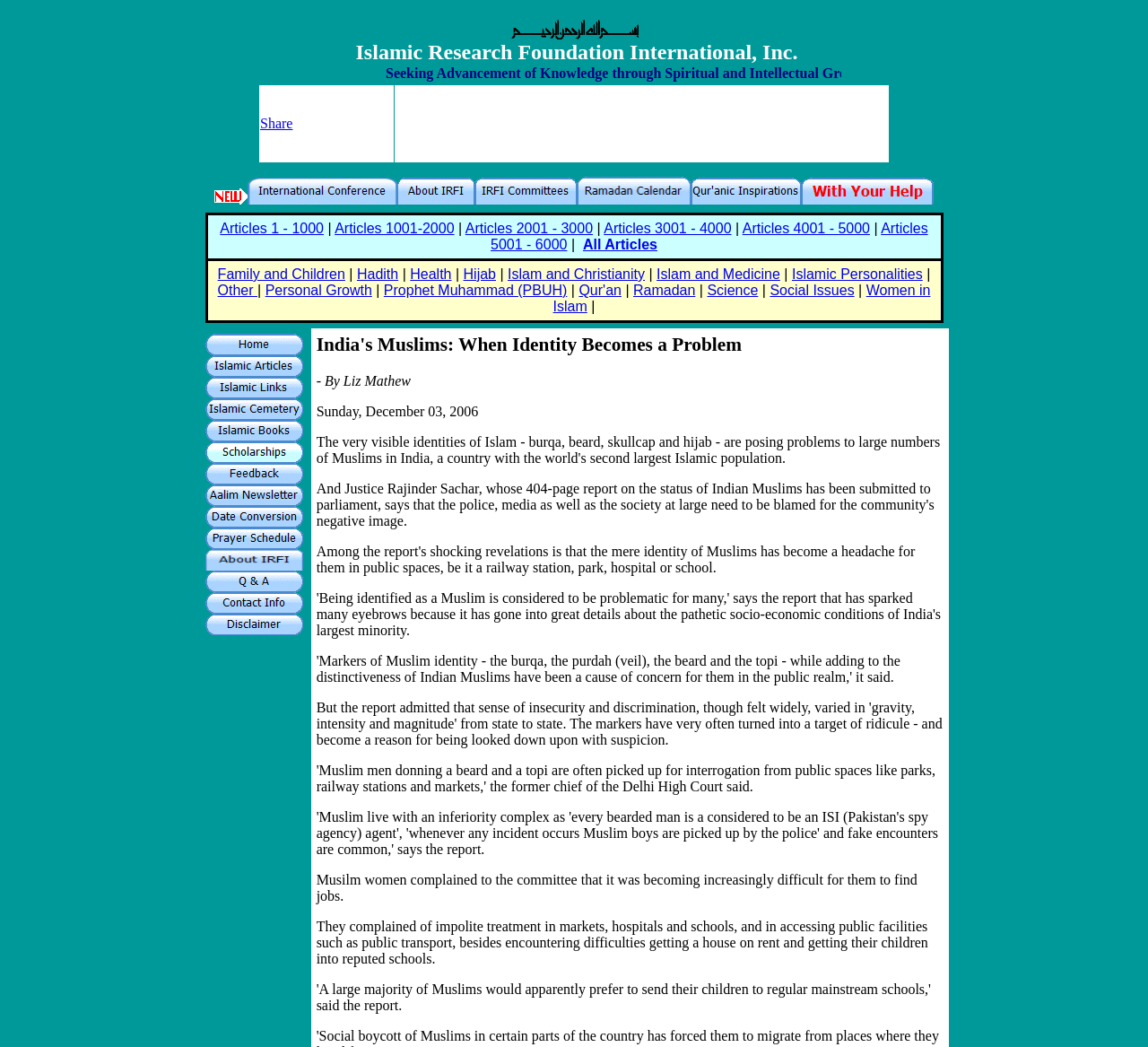Please identify the bounding box coordinates of the element's region that should be clicked to execute the following instruction: "Go to Home page". The bounding box coordinates must be four float numbers between 0 and 1, i.e., [left, top, right, bottom].

[0.179, 0.327, 0.264, 0.342]